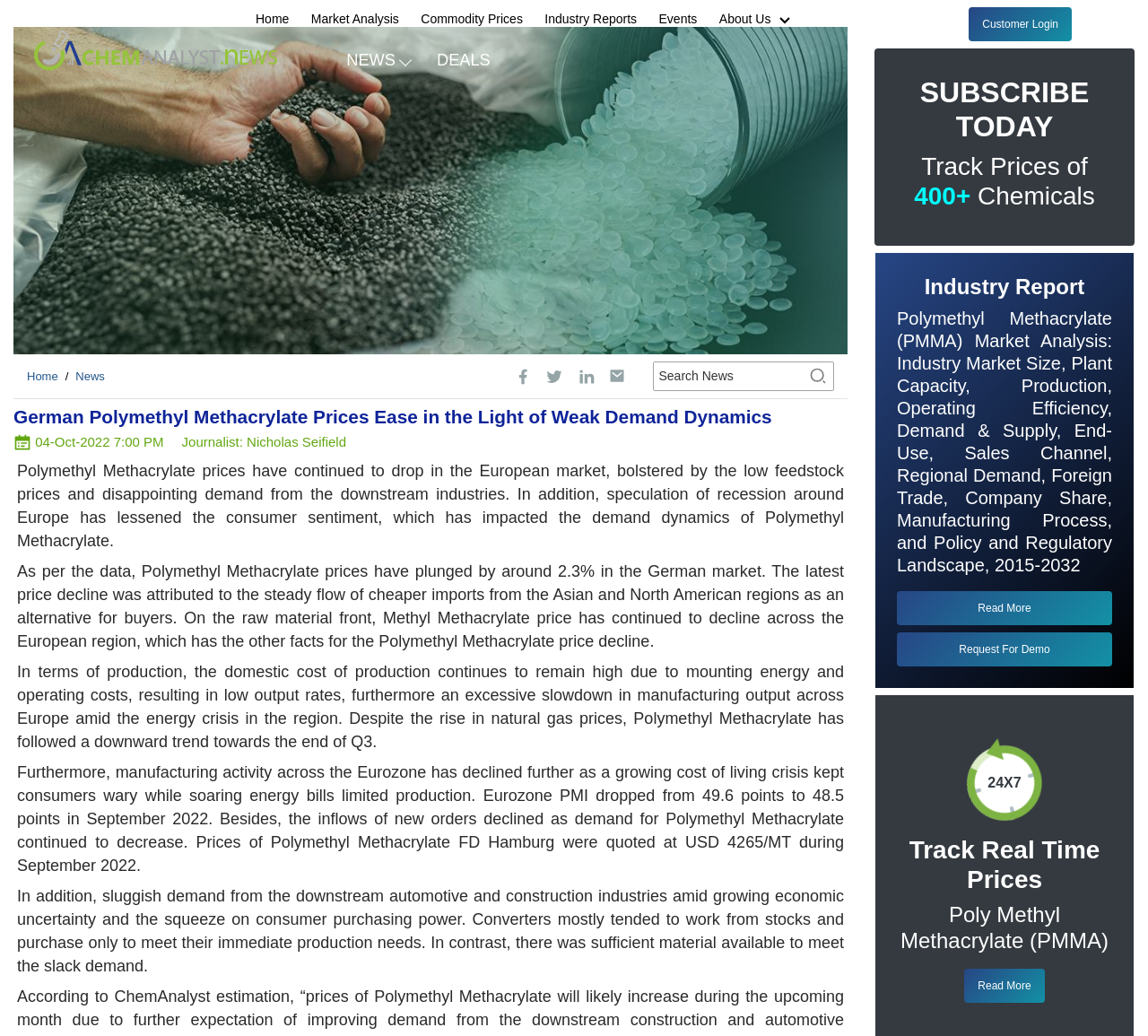For the following element description, predict the bounding box coordinates in the format (top-left x, top-left y, bottom-right x, bottom-right y). All values should be floating point numbers between 0 and 1. Description: Home

[0.023, 0.357, 0.051, 0.37]